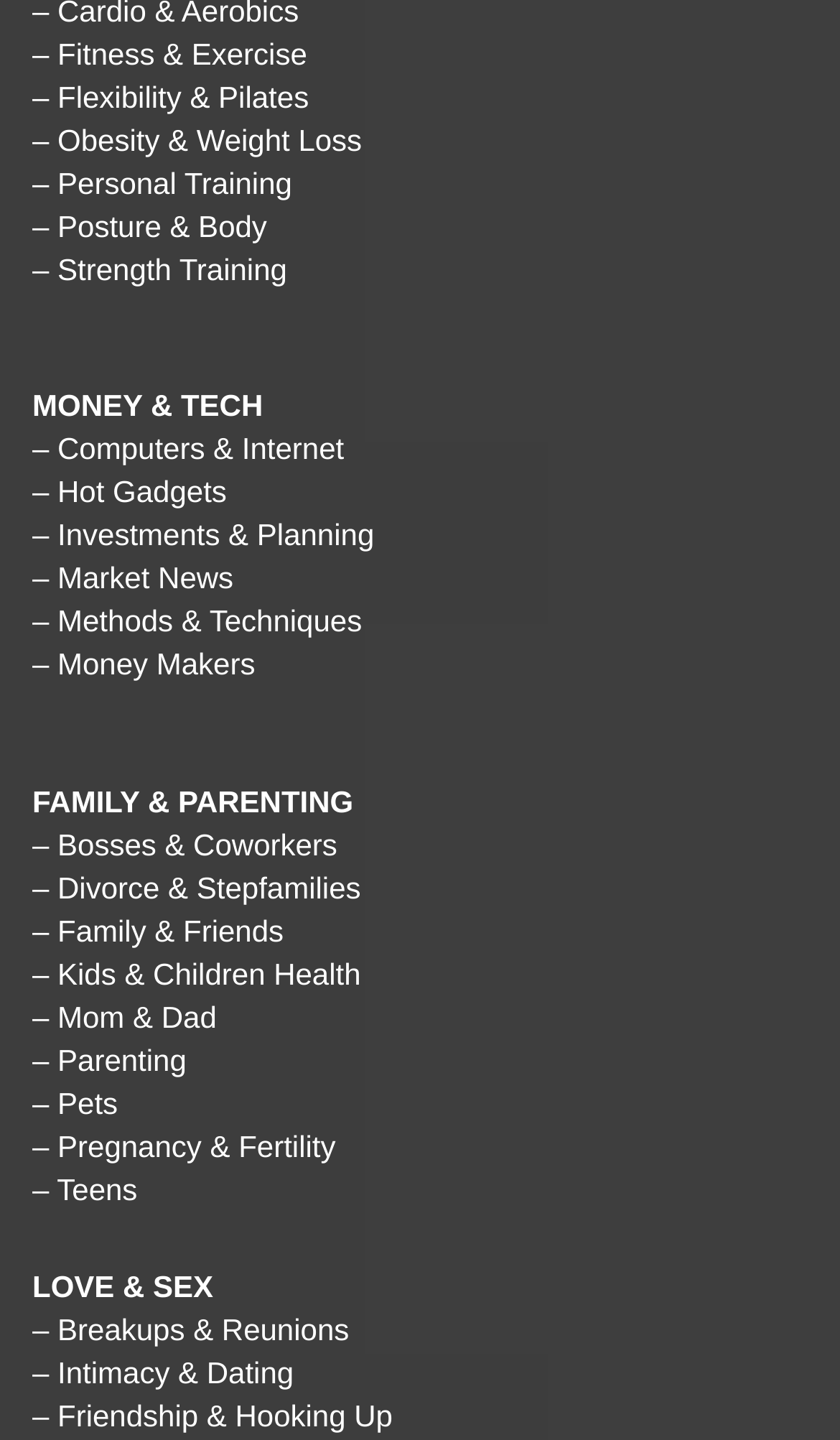How many categories are listed on the webpage?
Analyze the screenshot and provide a detailed answer to the question.

By examining the webpage, I can see that there are three main categories listed: 'FITNESS & EXERCISE', 'MONEY & TECH', and 'FAMILY & PARENTING', each with its own set of subcategories.